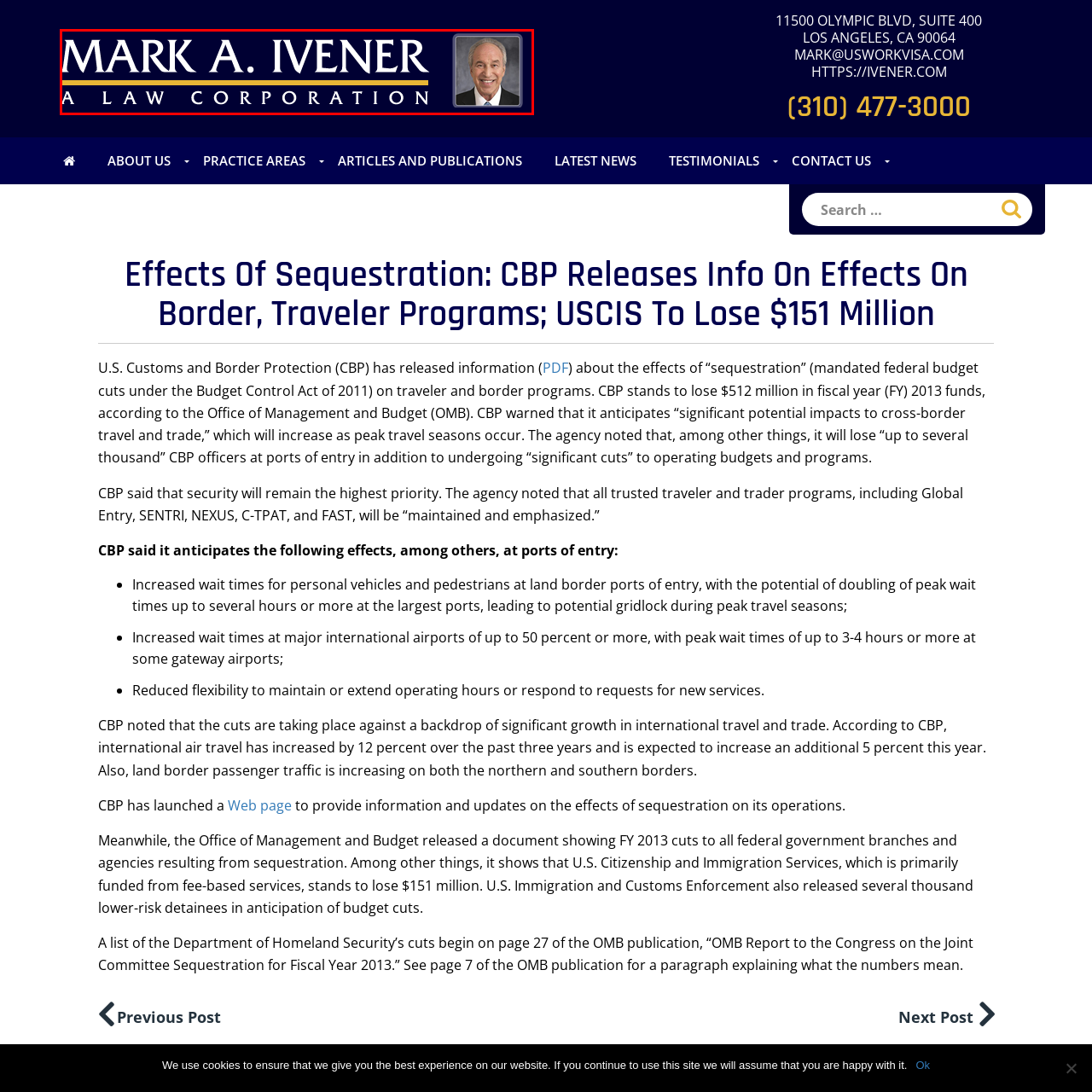Elaborate on the details of the image that is highlighted by the red boundary.

The image features the logo of "Mark A. Ivener, A Law Corporation," prominently displaying the name in bold, elegant typography atop a deep blue background, with a subtle gold line accentuating the brand. To the right, there is a professional portrait of an older gentleman, likely representing the founder or an attorney at the firm, conveying trust and experience. This visual representation reflects the firm's commitment to business immigration law, emphasizing professionalism and approachability for potential clients seeking legal assistance in immigration matters.